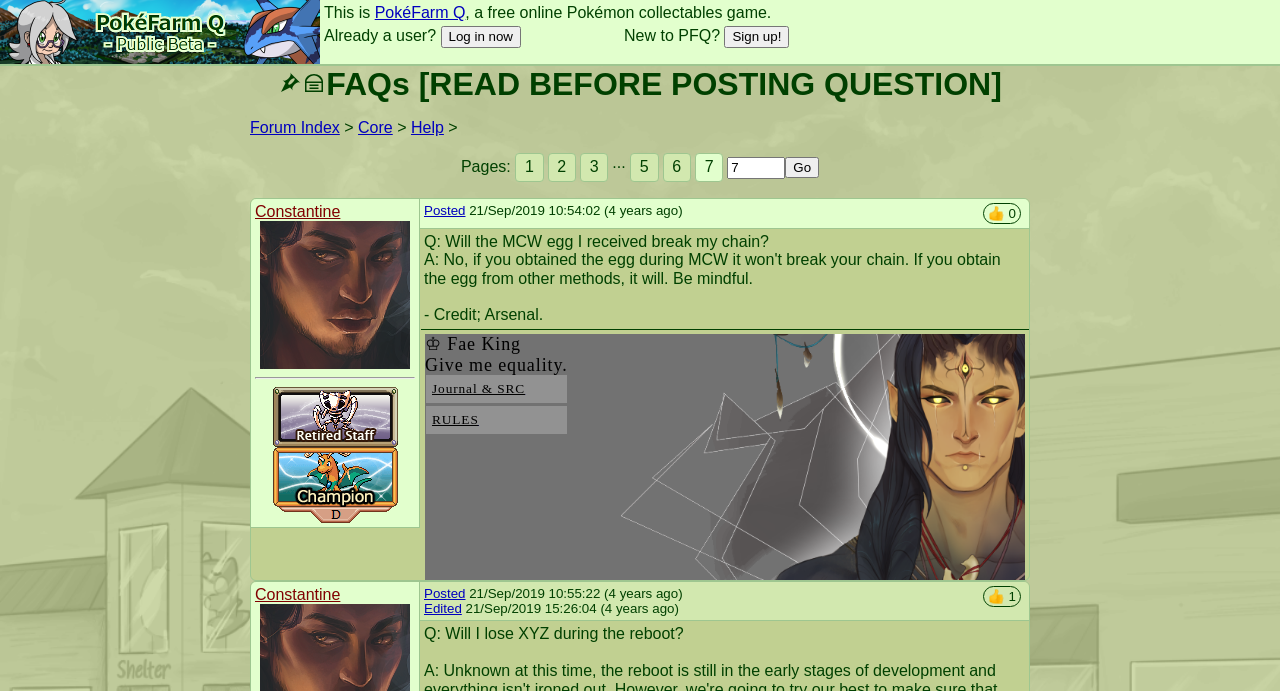How many pages are there in the forum?
Using the image as a reference, answer the question with a short word or phrase.

At least 7